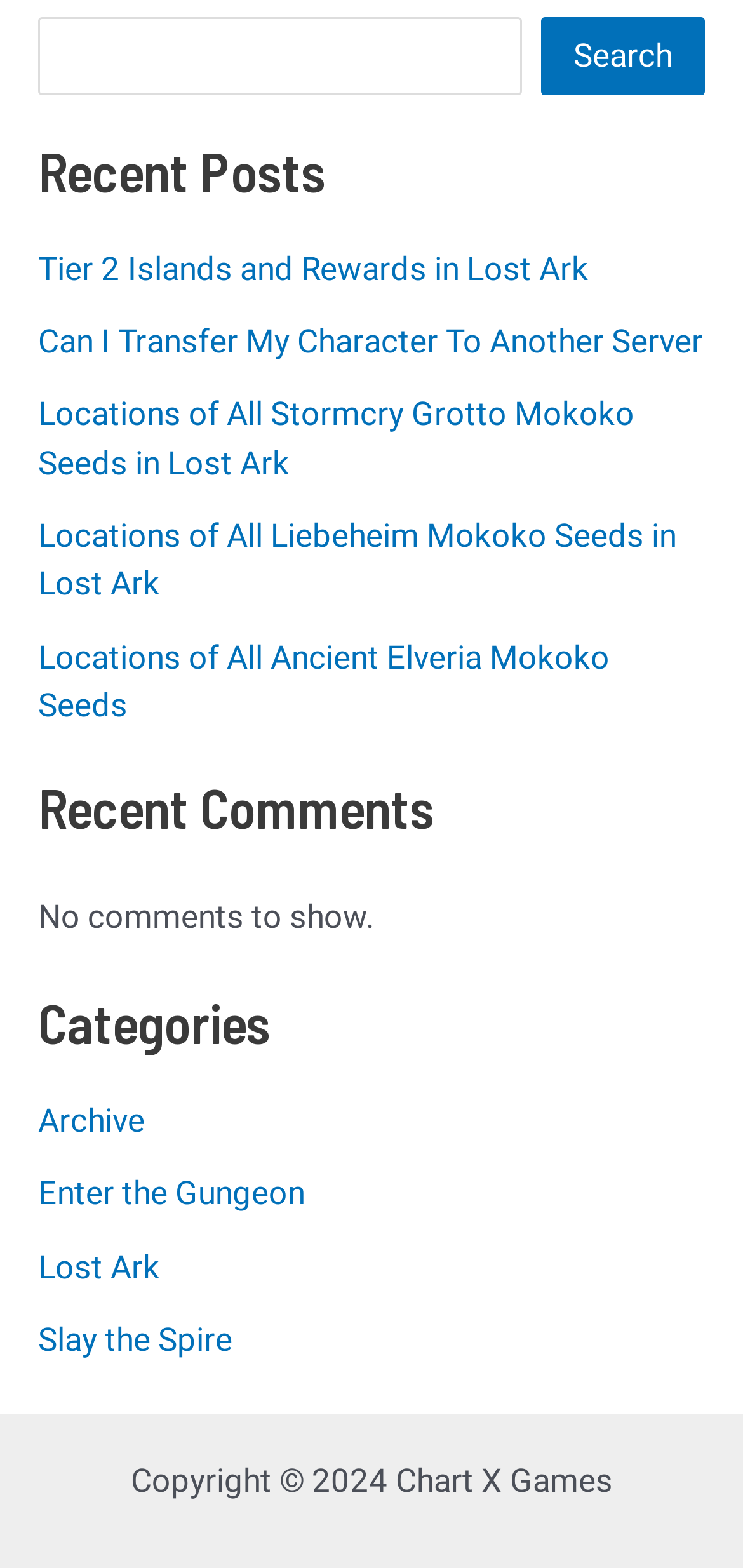Determine the bounding box coordinates of the clickable region to follow the instruction: "Click the search button".

[0.728, 0.011, 0.949, 0.06]